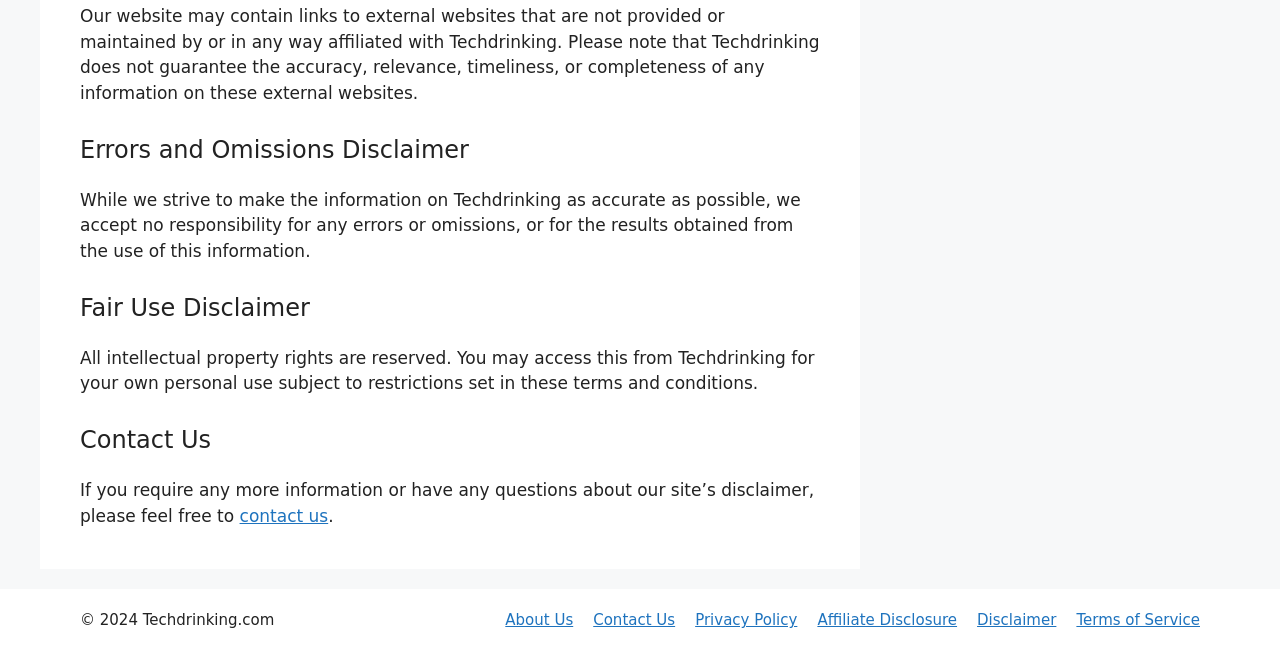Utilize the details in the image to thoroughly answer the following question: How can users access the website's information?

Users can access the website's information for their own personal use, subject to restrictions set in the terms and conditions, as stated in the 'Fair Use Disclaimer' section.